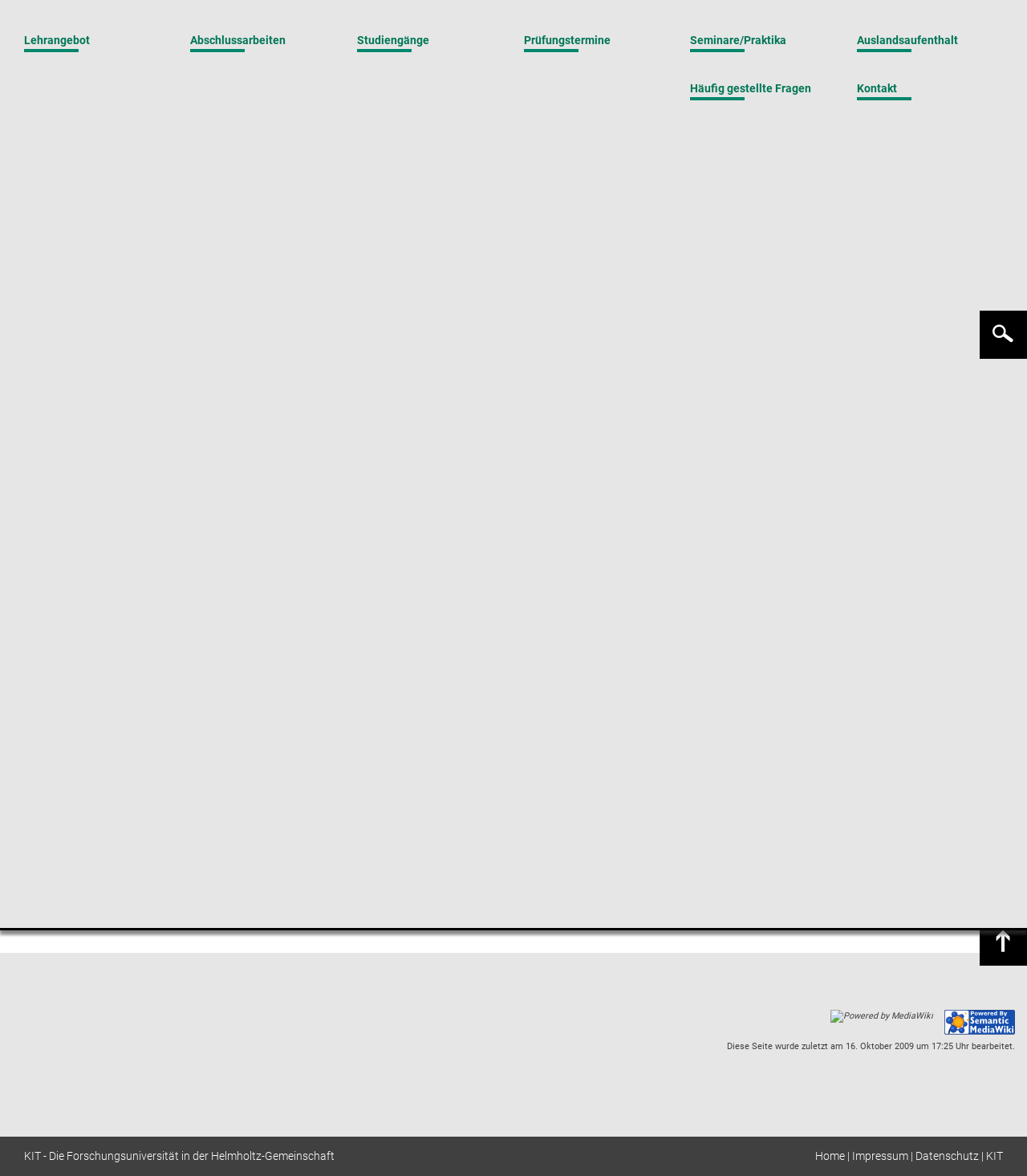When was the publication published?
Based on the image, answer the question with a single word or brief phrase.

1996 November